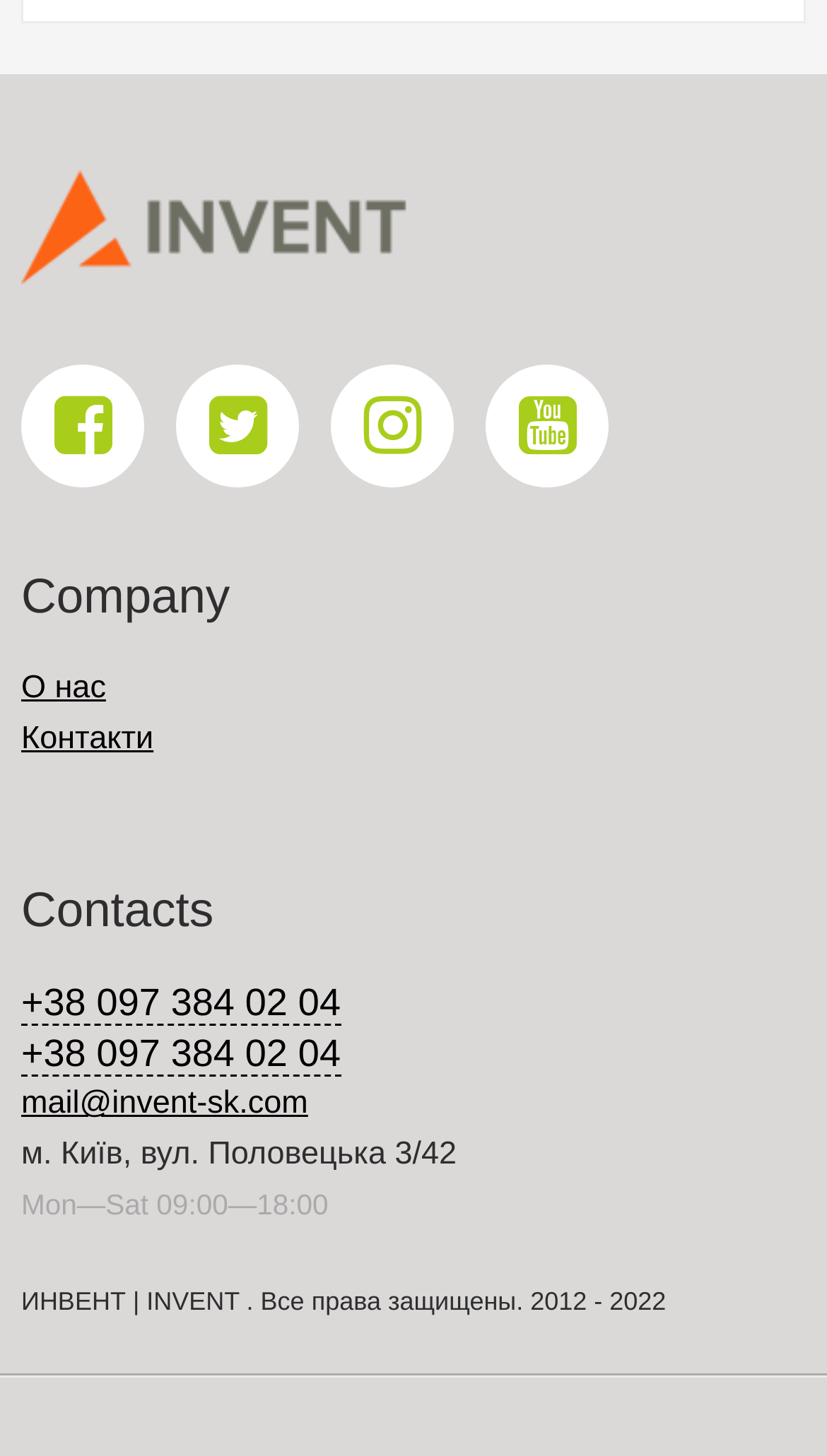For the element described, predict the bounding box coordinates as (top-left x, top-left y, bottom-right x, bottom-right y). All values should be between 0 and 1. Element description: alt="INVENT"

[0.026, 0.177, 0.5, 0.202]